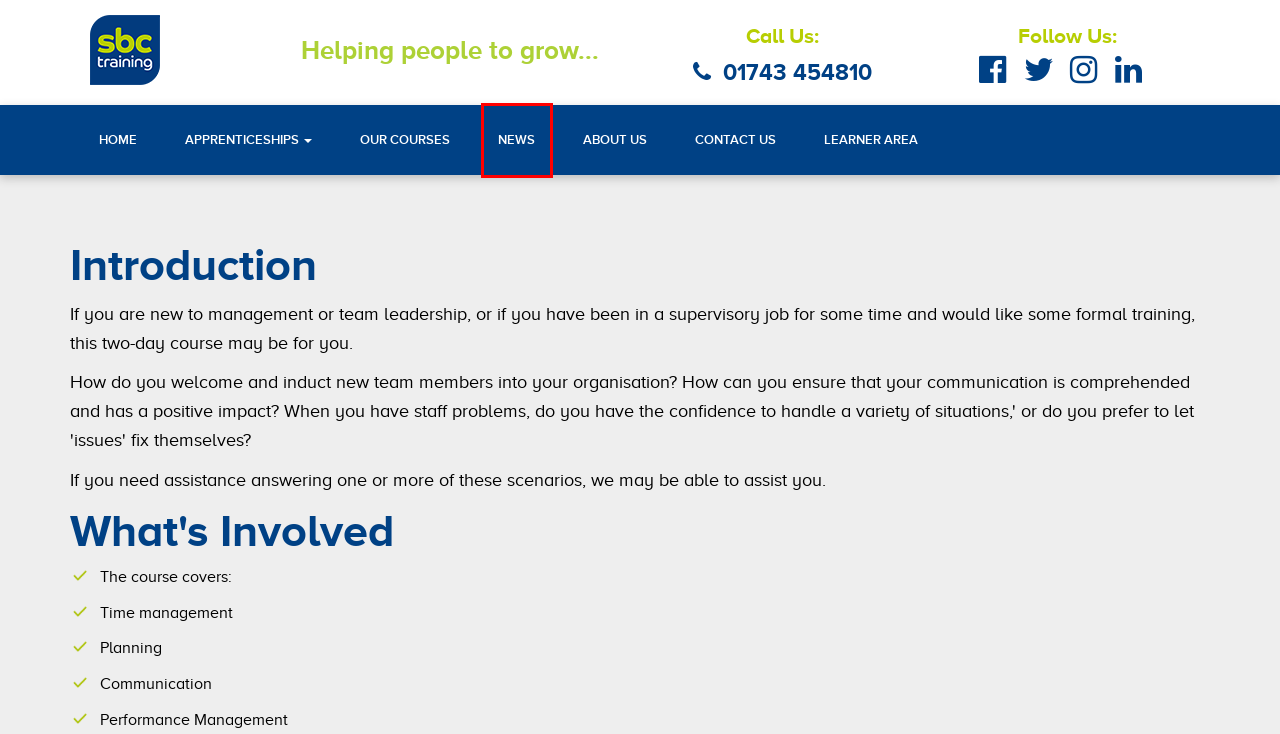Review the screenshot of a webpage that includes a red bounding box. Choose the webpage description that best matches the new webpage displayed after clicking the element within the bounding box. Here are the candidates:
A. Employer Engagement Policy
B. Our Courses
C. SBC Training News | Employers | Apprenticeships and Training
D. Ofsted - GOV.UK
E. Contact Us | Apprentices | SBC Training | Shropshire
F. Apprenticeships | Training Programmes | Shropshire
G. Sub Contract Policy is available here for your review
H. About SBC Training | Apprenticeships | Training | Shropshire

C